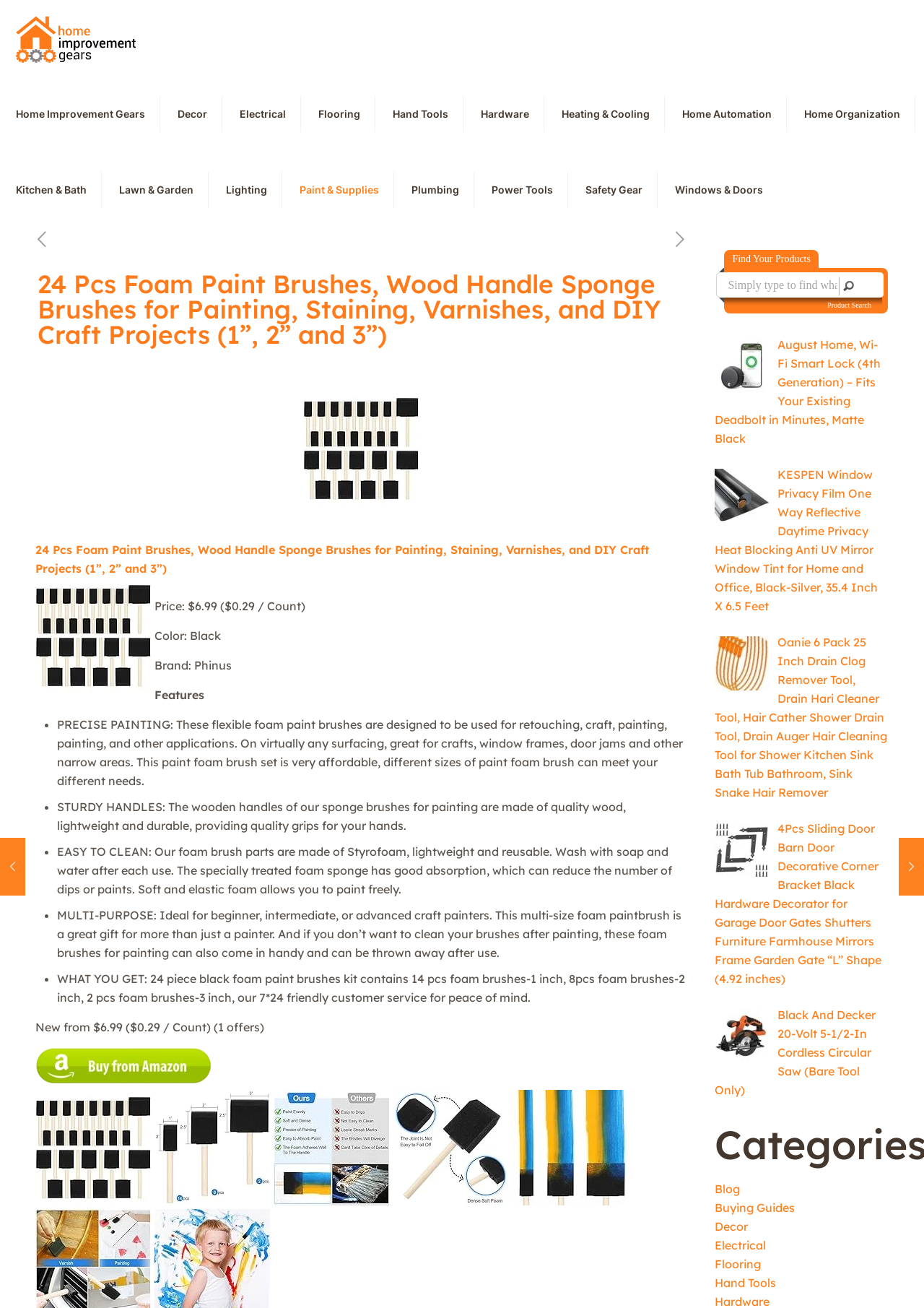Please identify the bounding box coordinates of the clickable area that will fulfill the following instruction: "View the 'Home Improvement Gears' category". The coordinates should be in the format of four float numbers between 0 and 1, i.e., [left, top, right, bottom].

[0.002, 0.073, 0.173, 0.101]